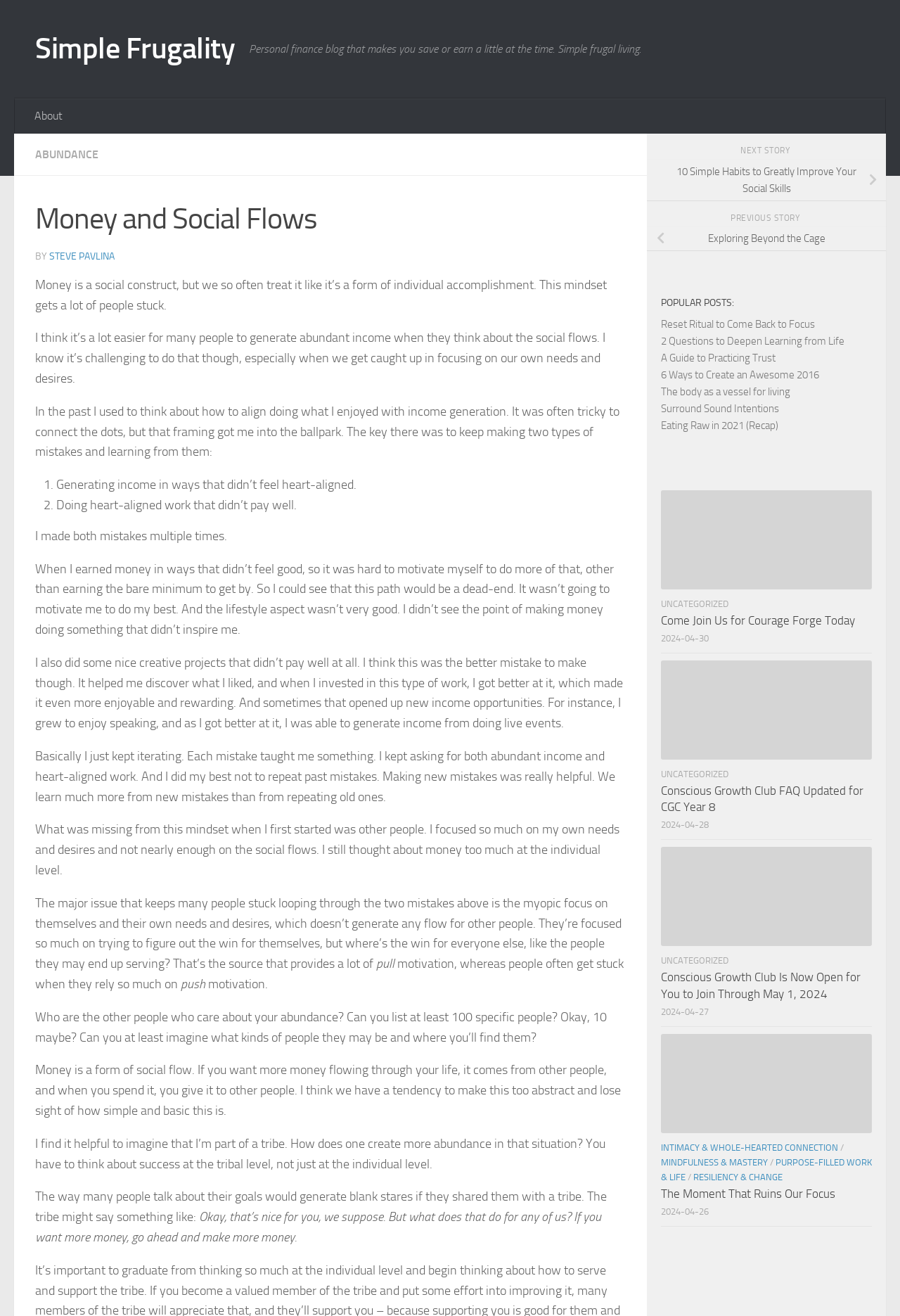How many links are there in the 'POPULAR POSTS' section?
We need a detailed and meticulous answer to the question.

I counted the number of links in the 'POPULAR POSTS' section by looking at the links 'Reset Ritual to Come Back to Focus', '2 Questions to Deepen Learning from Life', 'A Guide to Practicing Trust', '6 Ways to Create an Awesome 2016', 'The body as a vessel for living', 'Surround Sound Intentions', and 'Eating Raw in 2021 (Recap)'.